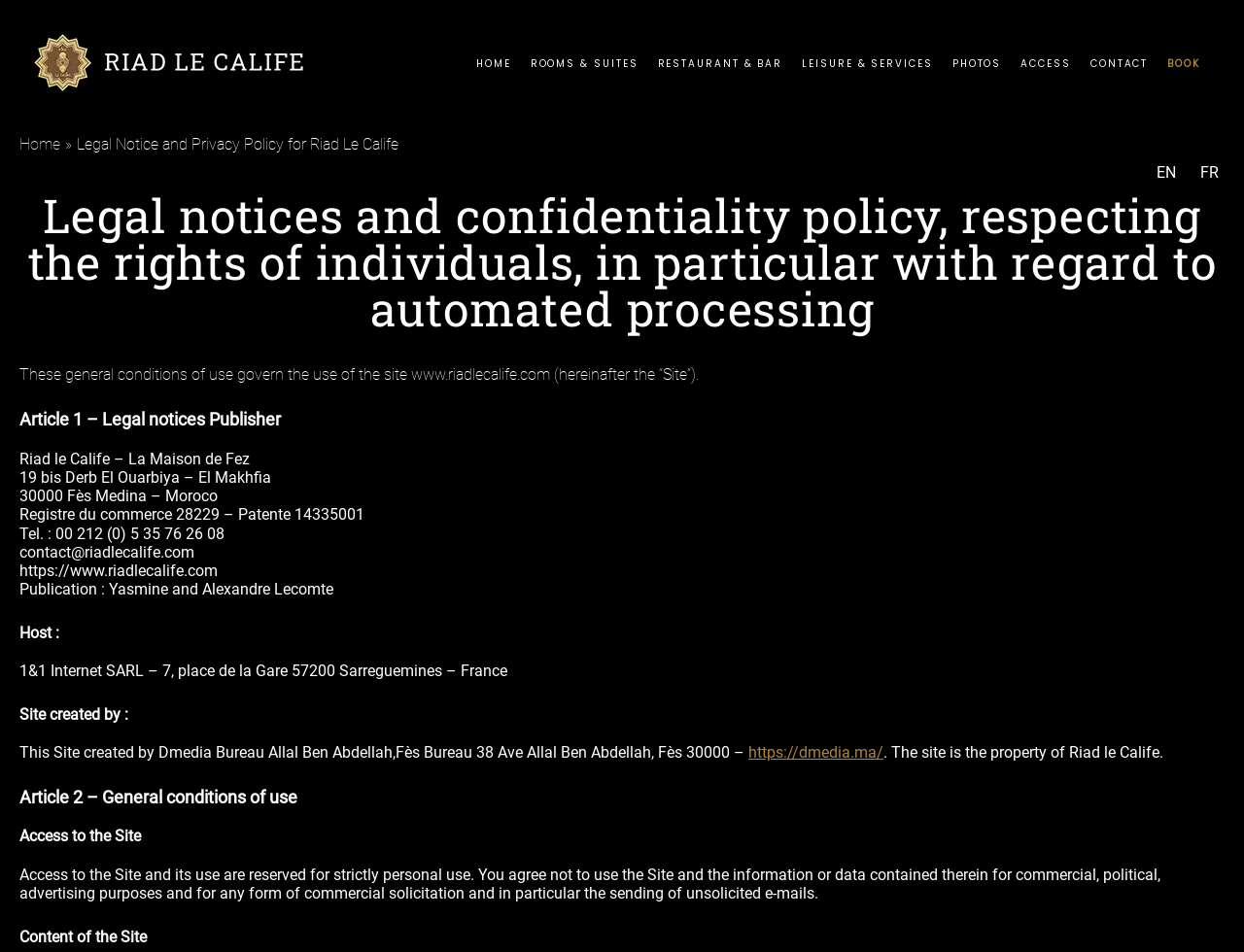Please determine the bounding box of the UI element that matches this description: downloaded as a PDF file. The coordinates should be given as (top-left x, top-left y, bottom-right x, bottom-right y), with all values between 0 and 1.

None